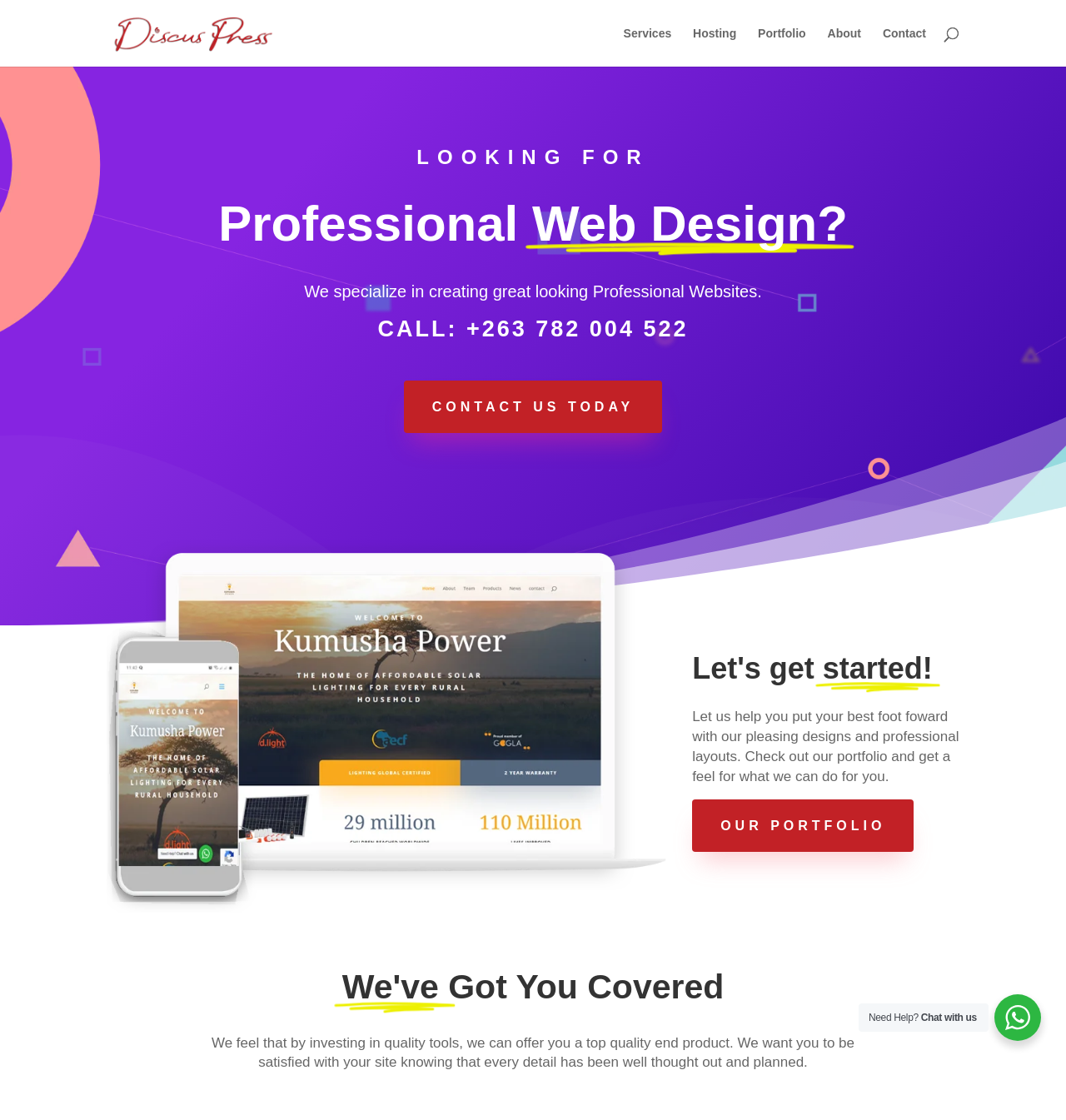Determine the bounding box coordinates of the clickable element necessary to fulfill the instruction: "View the portfolio". Provide the coordinates as four float numbers within the 0 to 1 range, i.e., [left, top, right, bottom].

[0.711, 0.025, 0.756, 0.059]